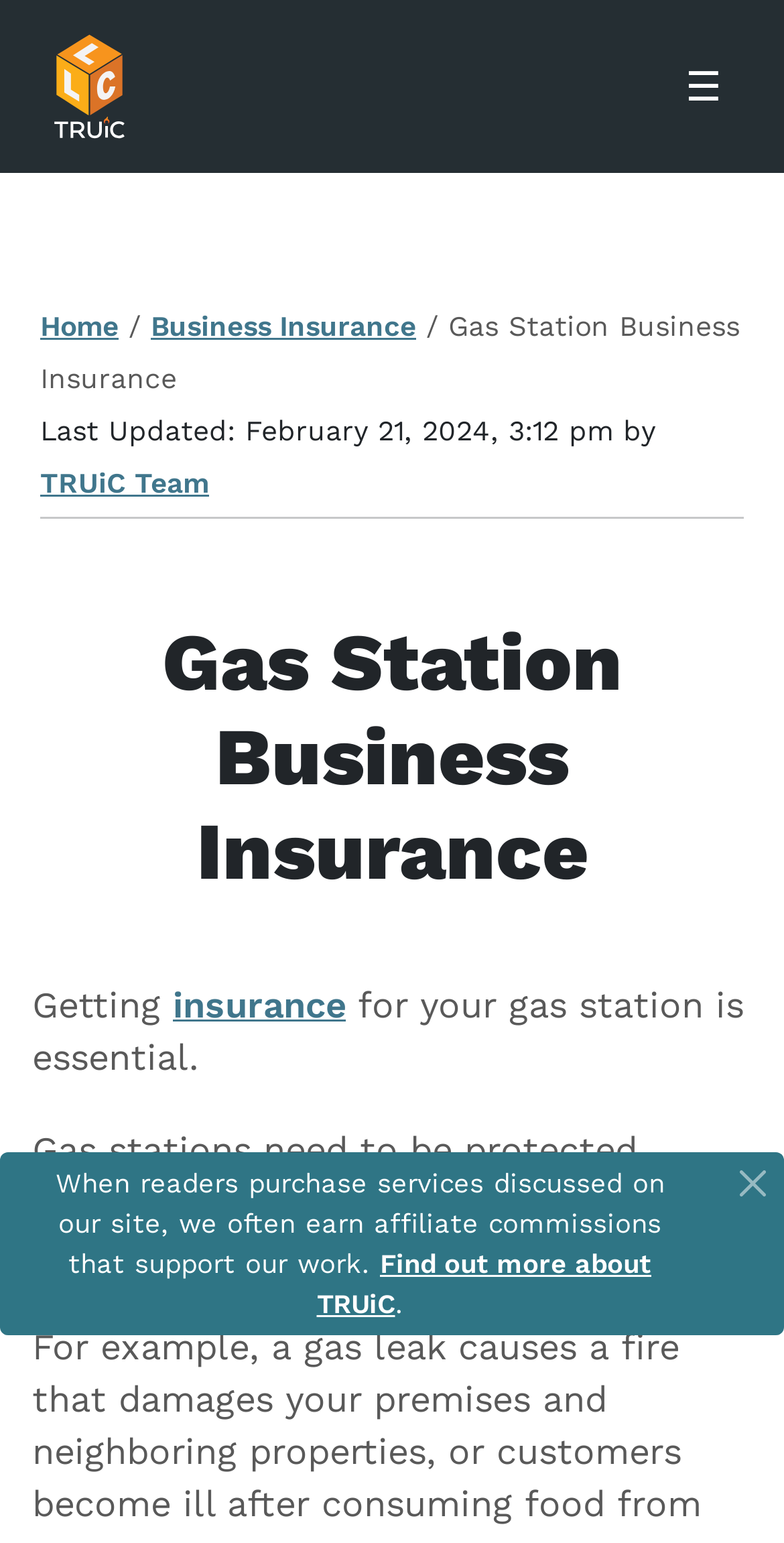From the image, can you give a detailed response to the question below:
What is the importance of getting insurance for a gas station?

The webpage states that 'Getting insurance for your gas station is essential.' This implies that insurance is crucial for protecting gas stations from various risks and liabilities.